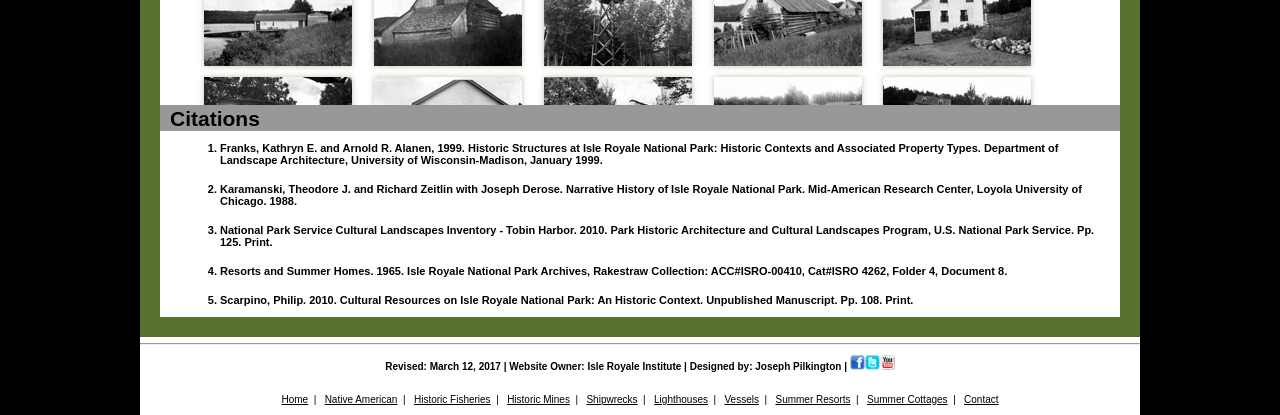Identify the bounding box coordinates of the area that should be clicked in order to complete the given instruction: "Go to the Home page". The bounding box coordinates should be four float numbers between 0 and 1, i.e., [left, top, right, bottom].

[0.22, 0.949, 0.241, 0.976]